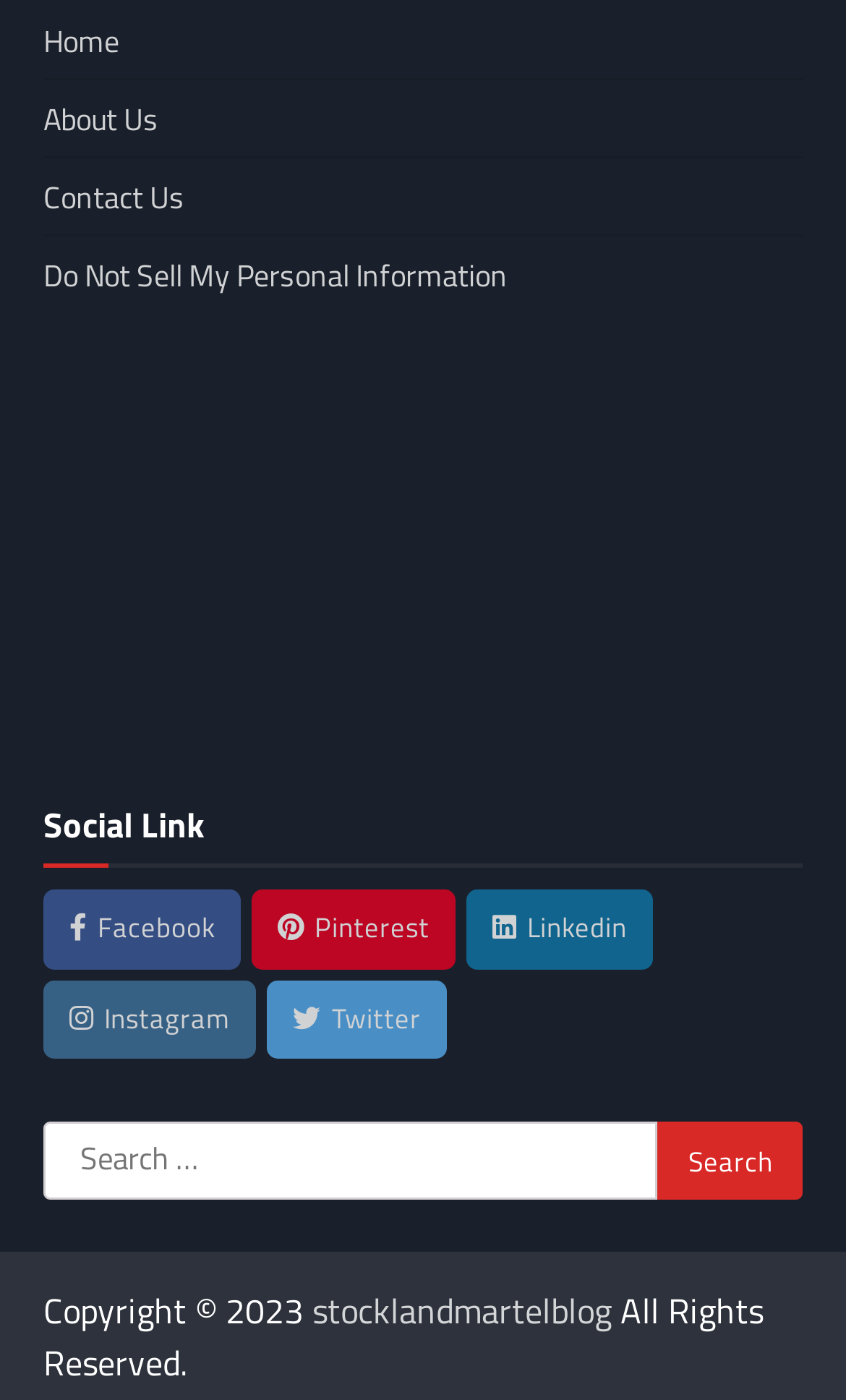Please indicate the bounding box coordinates of the element's region to be clicked to achieve the instruction: "Check the DMCA.com Protection Status". Provide the coordinates as four float numbers between 0 and 1, i.e., [left, top, right, bottom].

[0.051, 0.454, 0.821, 0.491]